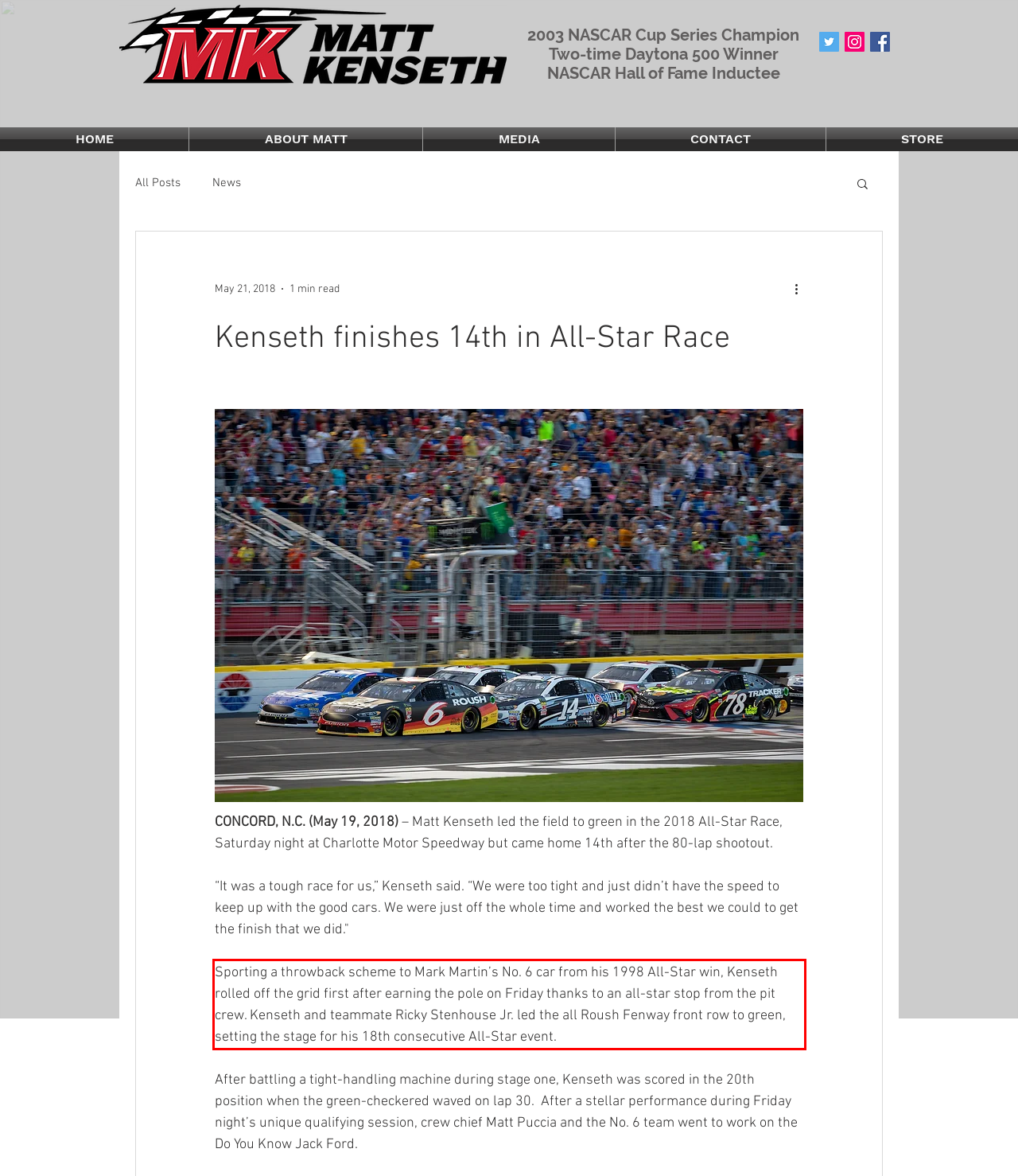Review the screenshot of the webpage and recognize the text inside the red rectangle bounding box. Provide the extracted text content.

Sporting a throwback scheme to Mark Martin’s No. 6 car from his 1998 All-Star win, Kenseth rolled off the grid first after earning the pole on Friday thanks to an all-star stop from the pit crew. Kenseth and teammate Ricky Stenhouse Jr. led the all Roush Fenway front row to green, setting the stage for his 18th consecutive All-Star event.